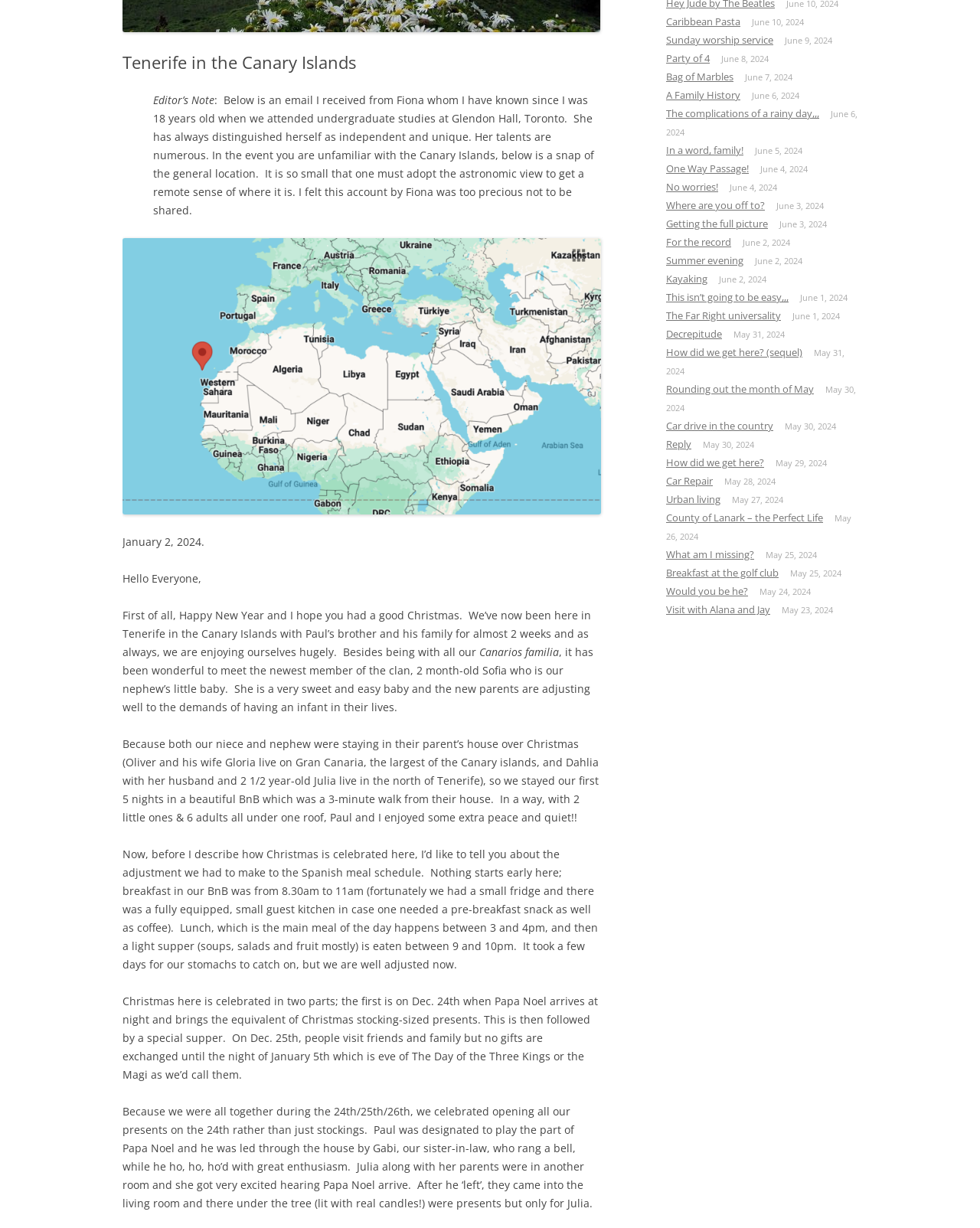Using the description "One Way Passage!", locate and provide the bounding box of the UI element.

[0.68, 0.132, 0.764, 0.143]